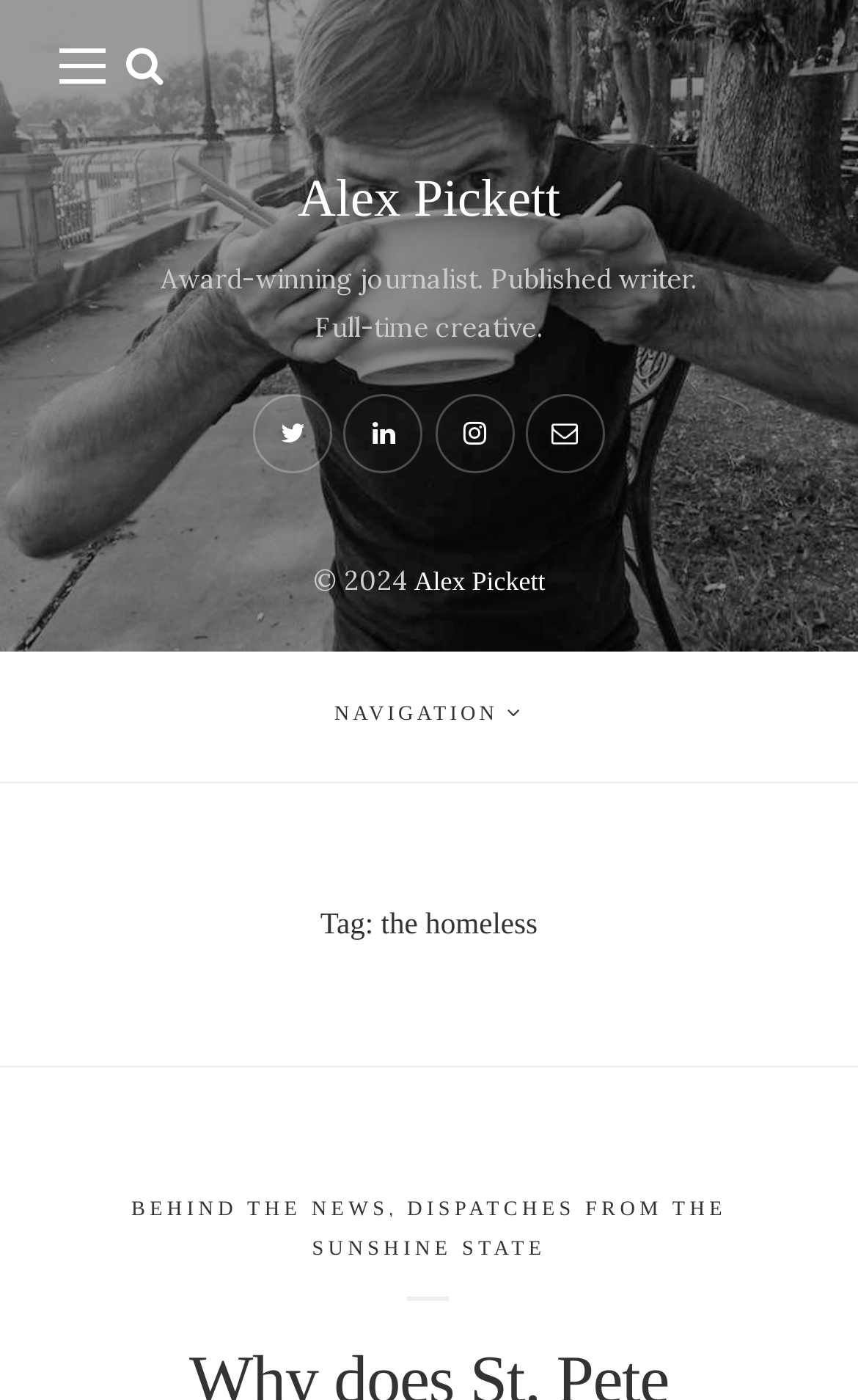Offer an in-depth caption of the entire webpage.

The webpage is about Alex Pickett, an award-winning journalist and published writer who is also a full-time creative. At the top left, there are two links, one with an icon and another with the text "Alex Pickett". Below these links, there is a brief description of Alex Pickett's profession. 

To the right of the description, there are four social media links, each represented by an icon. 

At the bottom of the page, there is a copyright notice "© 2024" followed by another link to "Alex Pickett". 

On the left side of the page, there is a navigation menu labeled "NAVIGATION" with an icon. When expanded, it displays a header with the tag "the homeless". Below the tag, there are three links: "BEHIND THE NEWS", "DISPATCHES FROM THE SUNSHINE STATE", and another link separated by a comma.